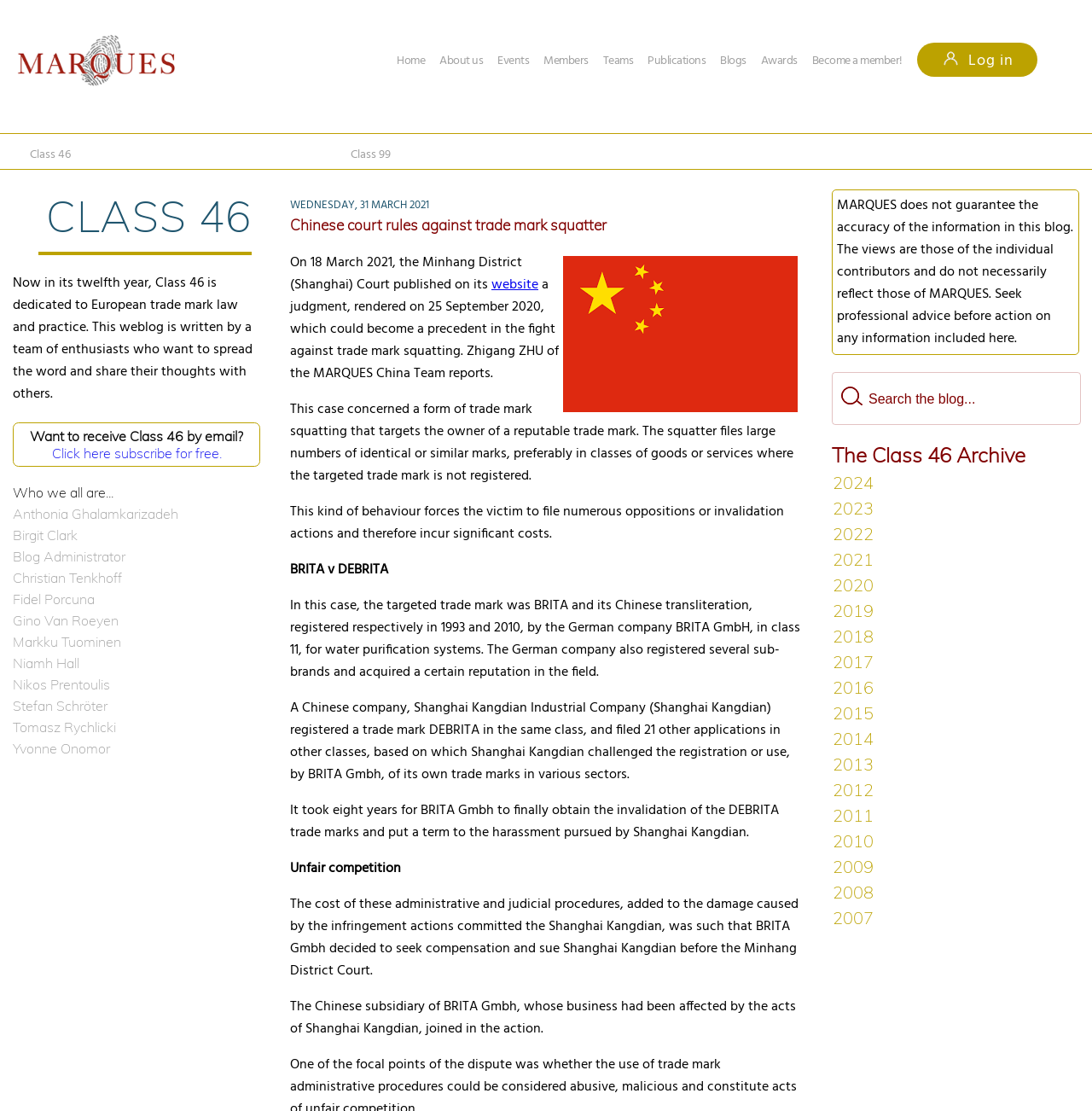Using the description "name="S_T" placeholder="Search the blog..."", locate and provide the bounding box of the UI element.

[0.794, 0.352, 0.953, 0.367]